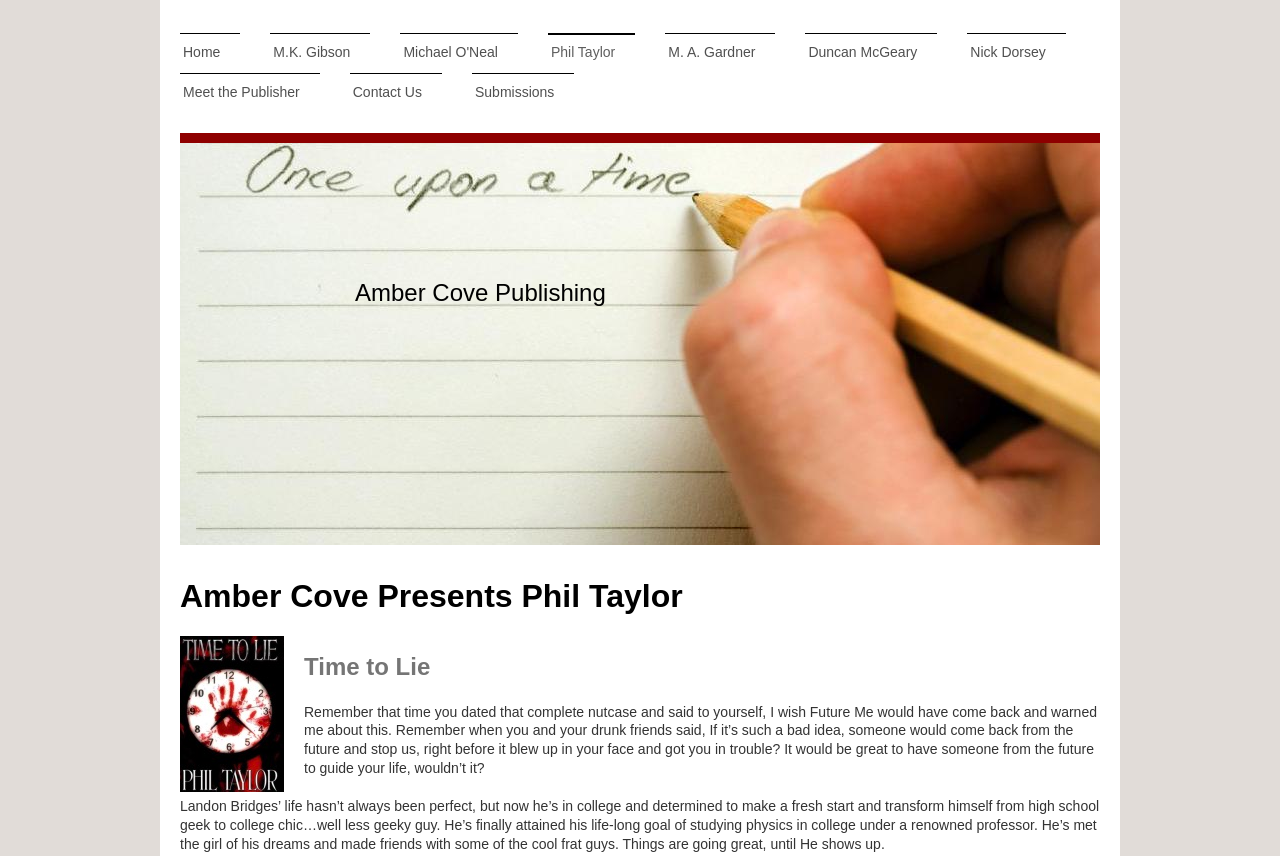Identify the bounding box coordinates of the region that should be clicked to execute the following instruction: "view Phil Taylor's page".

[0.428, 0.039, 0.496, 0.085]